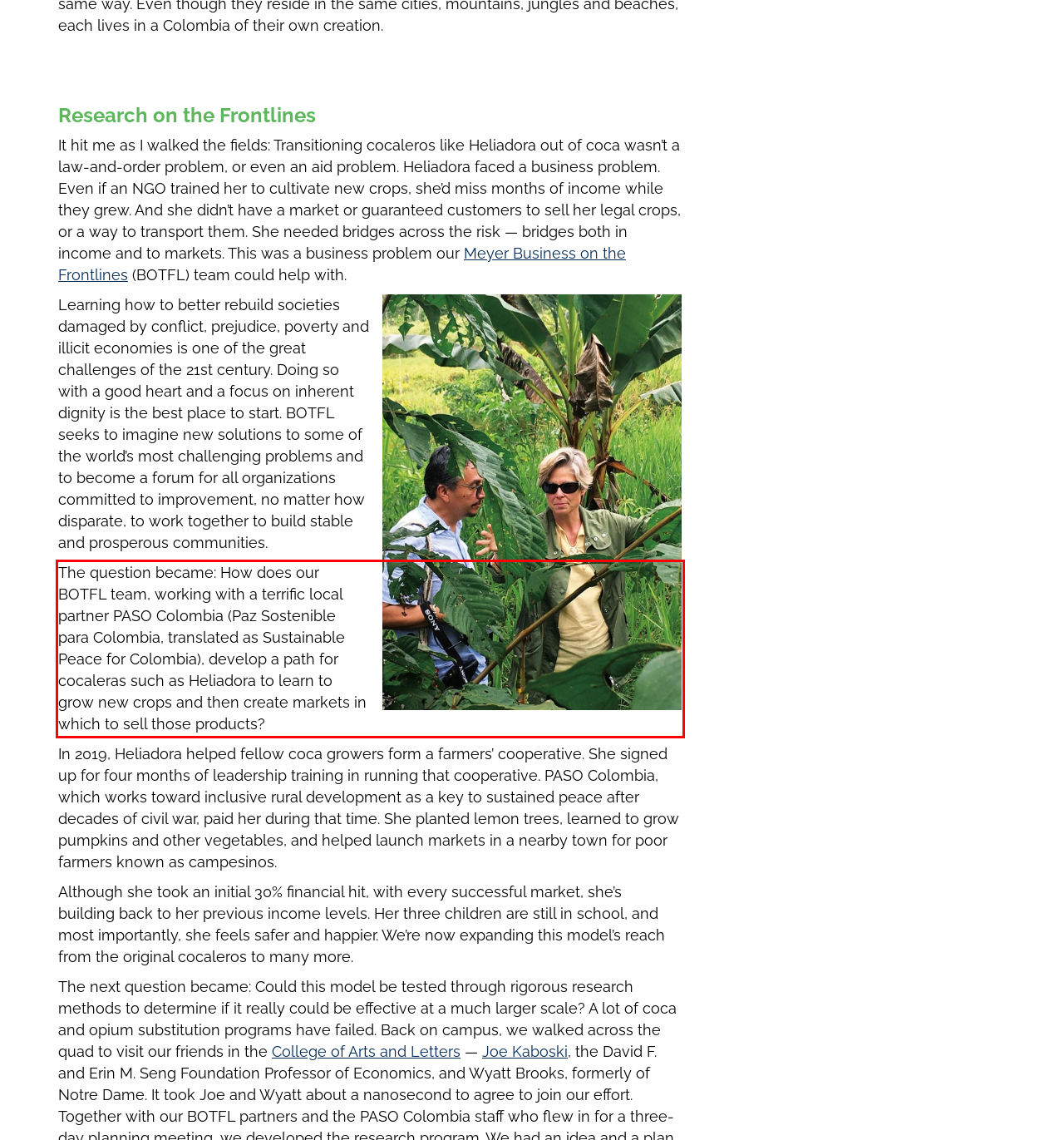Within the provided webpage screenshot, find the red rectangle bounding box and perform OCR to obtain the text content.

The question became: How does our BOTFL team, working with a terrific local partner PASO Colombia (Paz Sostenible para Colombia, translated as Sustainable Peace for Colombia), develop a path for cocaleras such as Heliadora to learn to grow new crops and then create markets in which to sell those products?